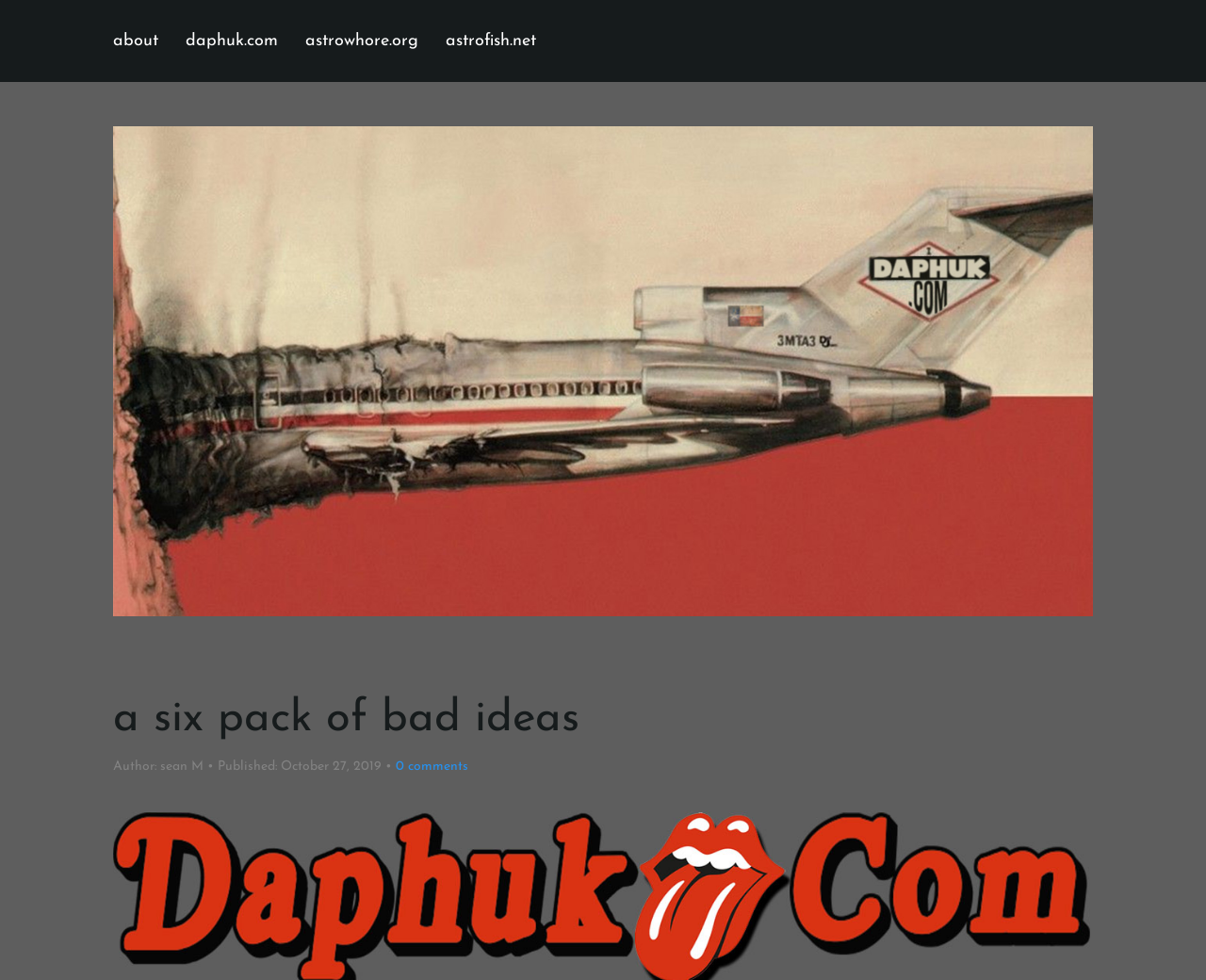Provide the bounding box coordinates of the HTML element this sentence describes: "astrofish.net". The bounding box coordinates consist of four float numbers between 0 and 1, i.e., [left, top, right, bottom].

[0.37, 0.0, 0.445, 0.084]